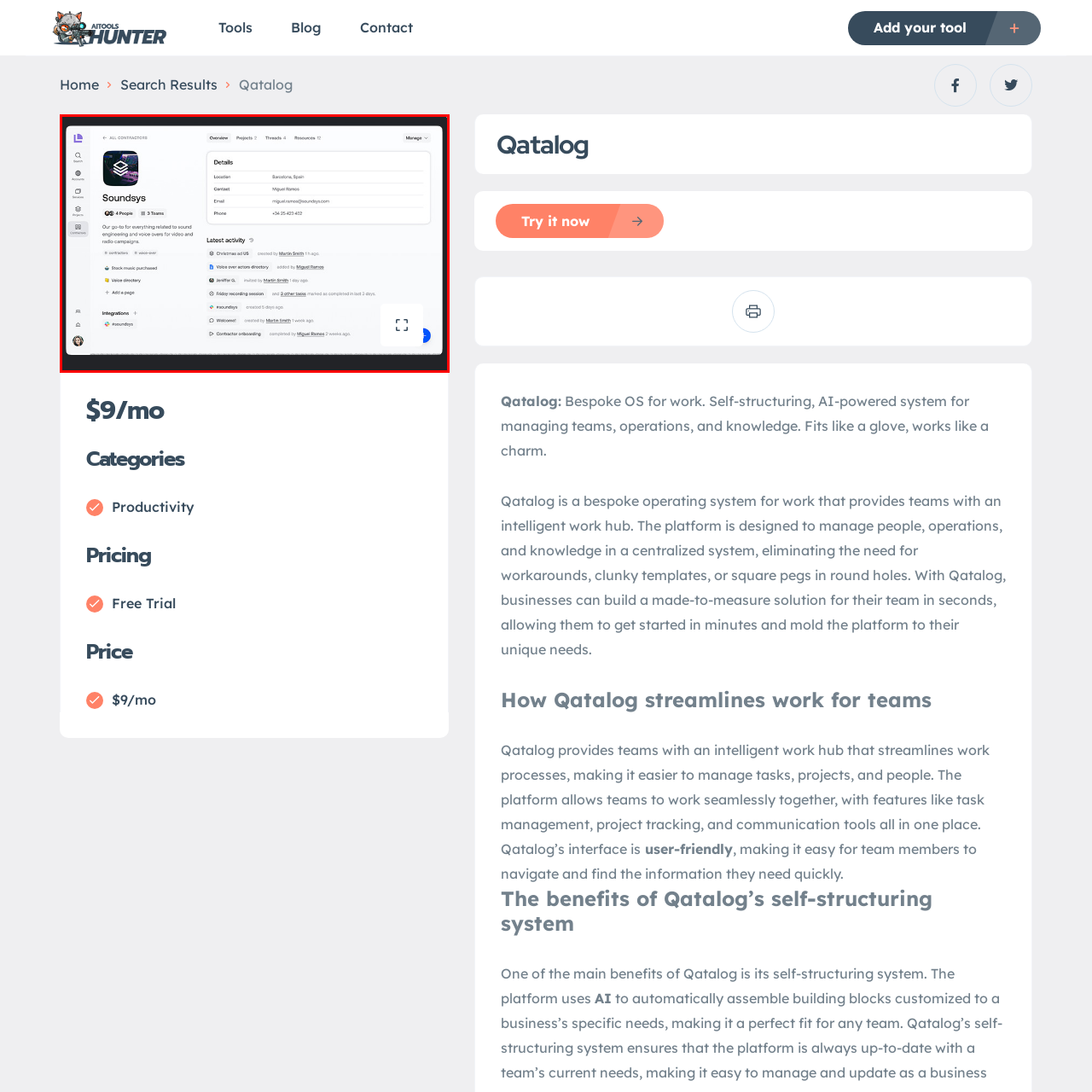Concentrate on the section within the teal border, What type of information is displayed in the main content area? 
Provide a single word or phrase as your answer.

Contractor's details